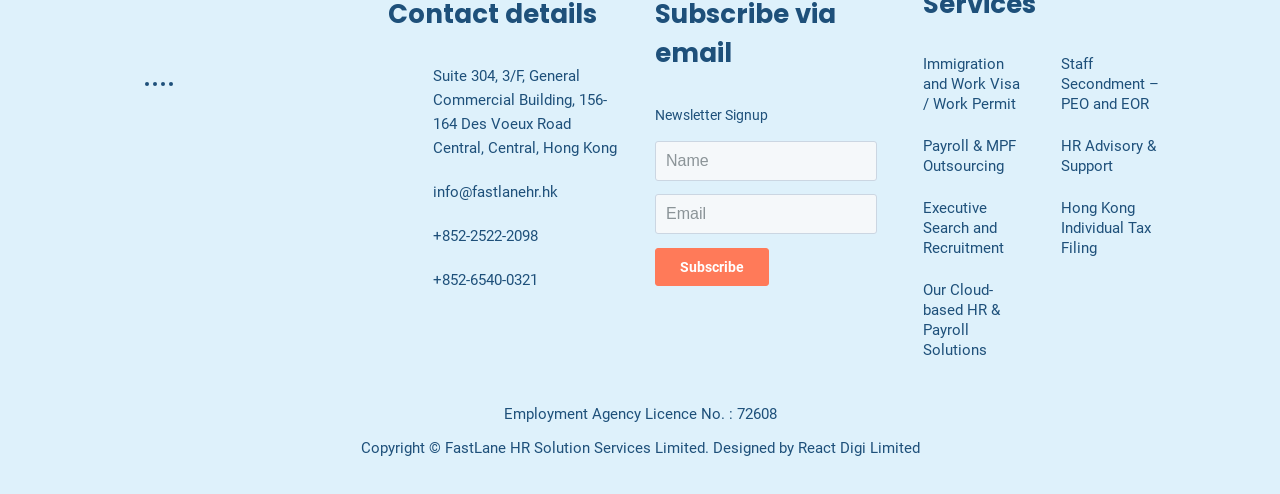Show the bounding box coordinates of the element that should be clicked to complete the task: "Subscribe to the newsletter".

[0.512, 0.502, 0.601, 0.579]